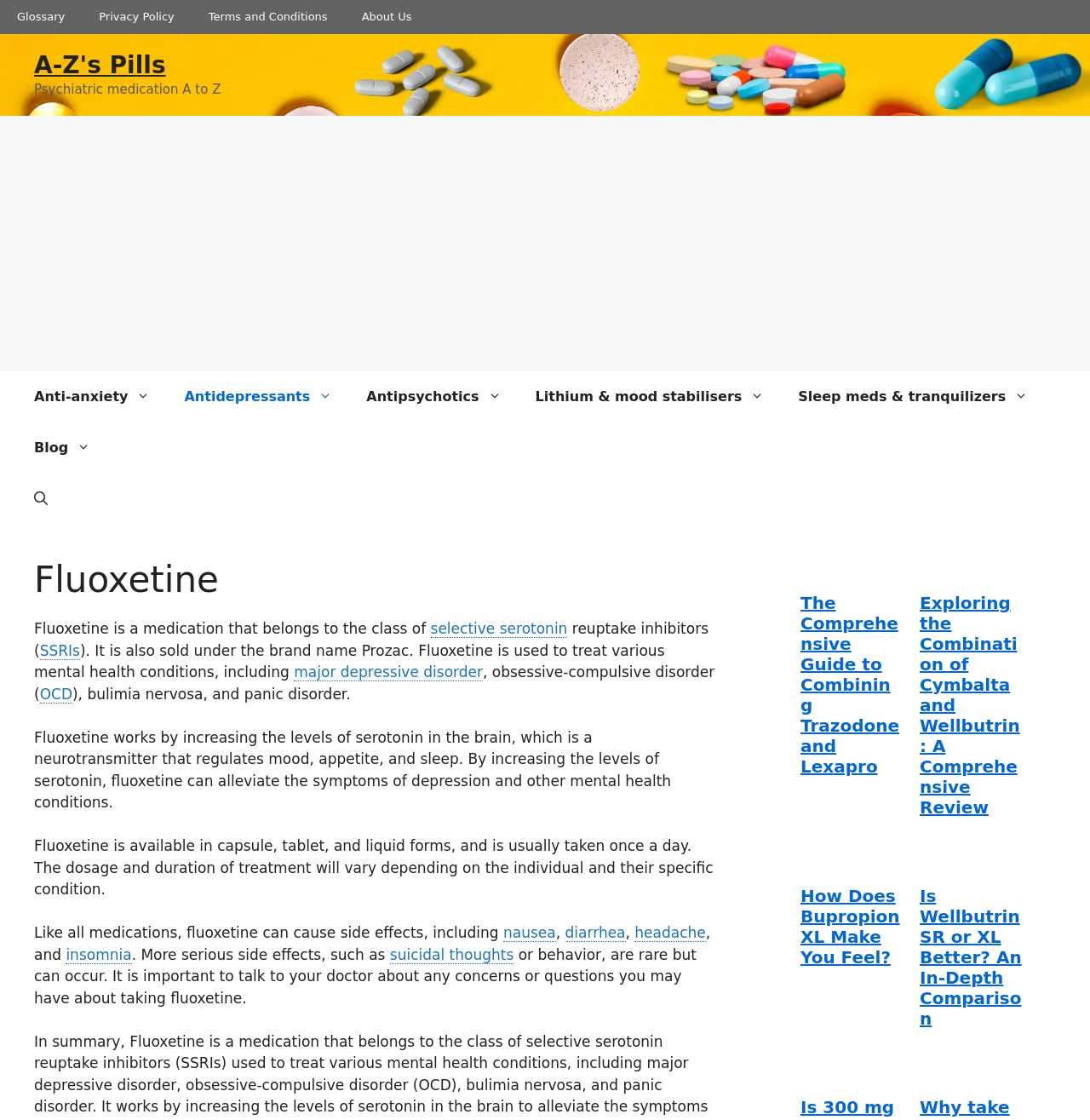What is the purpose of the navigation menu?
Provide a detailed answer to the question using information from the image.

The navigation menu, labeled as 'Primary', contains links to other pages, such as 'Anti-anxiety', 'Antidepressants', 'Antipsychotics', and 'Blog', which suggests that its purpose is to allow users to navigate to other relevant pages on the website.